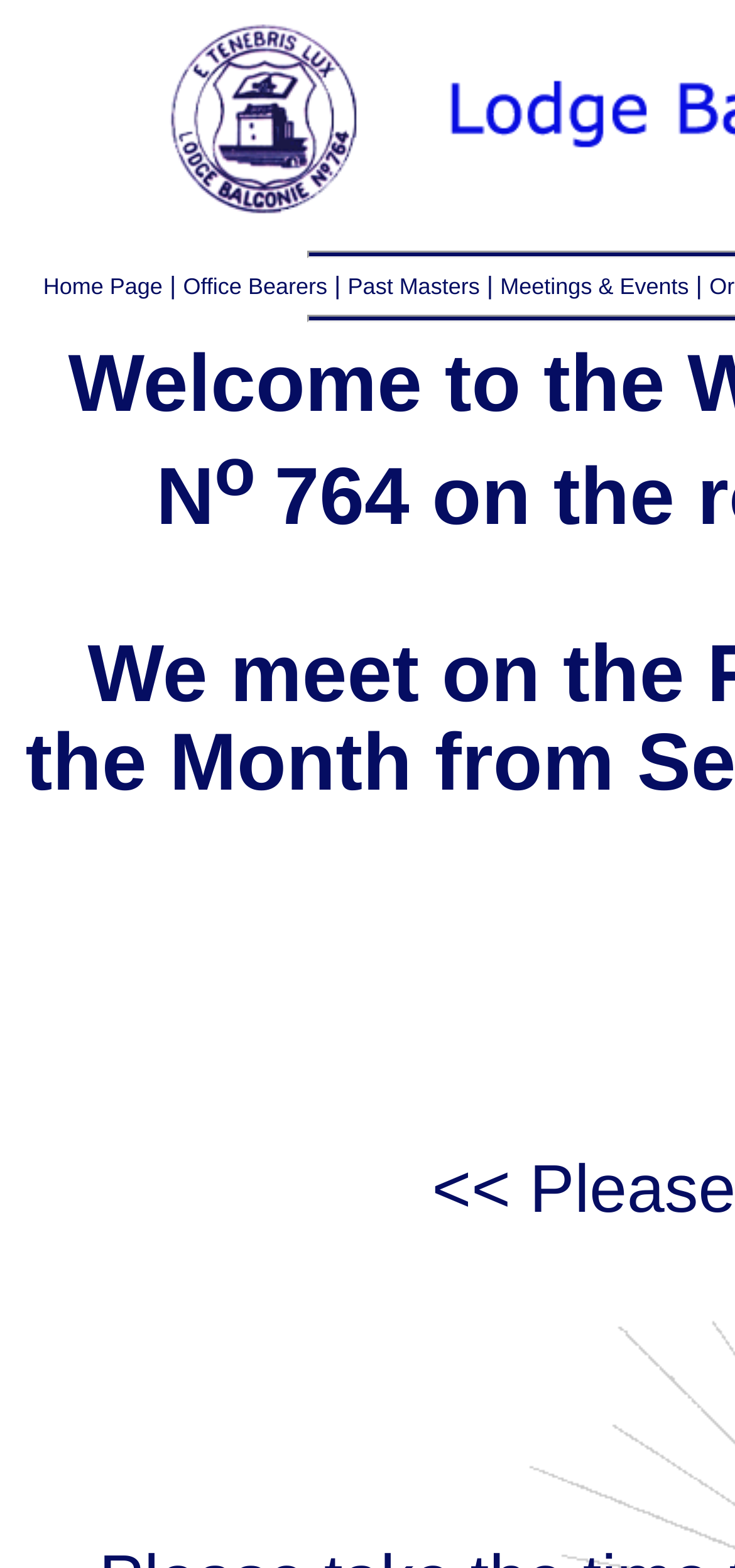Using the element description: "Home Page", determine the bounding box coordinates. The coordinates should be in the format [left, top, right, bottom], with values between 0 and 1.

[0.059, 0.174, 0.221, 0.191]